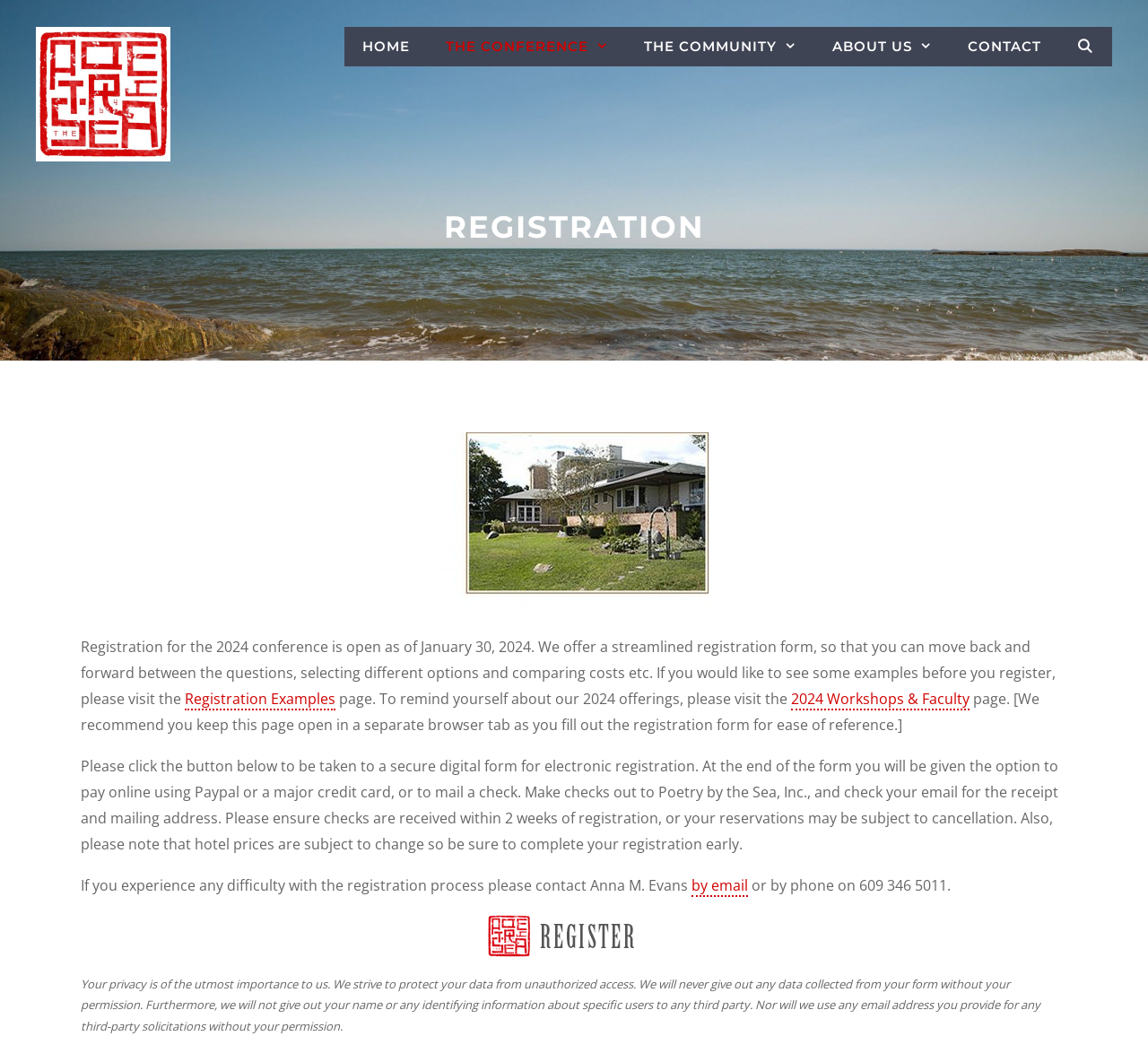Summarize the webpage comprehensively, mentioning all visible components.

The webpage is about registration for the 2024 Poetry by the Sea conference. At the top, there is a banner with the site's name, "Poetry by the Sea", accompanied by an image of the same name. Below the banner, there is a navigation menu with links to "HOME", "THE CONFERENCE", "THE COMMUNITY", "ABOUT US", "CONTACT", and "Open Search Bar".

The main content of the page is divided into sections. The first section has a heading "REGISTRATION" and contains a paragraph of text explaining the registration process. The text informs users that registration is open as of January 30, 2024, and that they can move back and forth between questions, selecting different options and comparing costs.

Below this paragraph, there is a figure, and then a link to "Registration Examples" and another link to "2024 Workshops & Faculty". The text continues, recommending users to keep the page open in a separate browser tab for ease of reference.

Further down, there is a call-to-action to click a button to access a secure digital form for electronic registration. The text explains the payment options, including online payment using Paypal or a major credit card, or mailing a check. It also warns users that hotel prices are subject to change, so they should complete their registration early.

If users experience any difficulty with the registration process, they are advised to contact Anna M. Evans by email or phone. There is also a figure with a link, although the purpose of this link is not clear.

Finally, there is a section about privacy, assuring users that their data will be protected from unauthorized access and will not be given out to any third party without their permission.